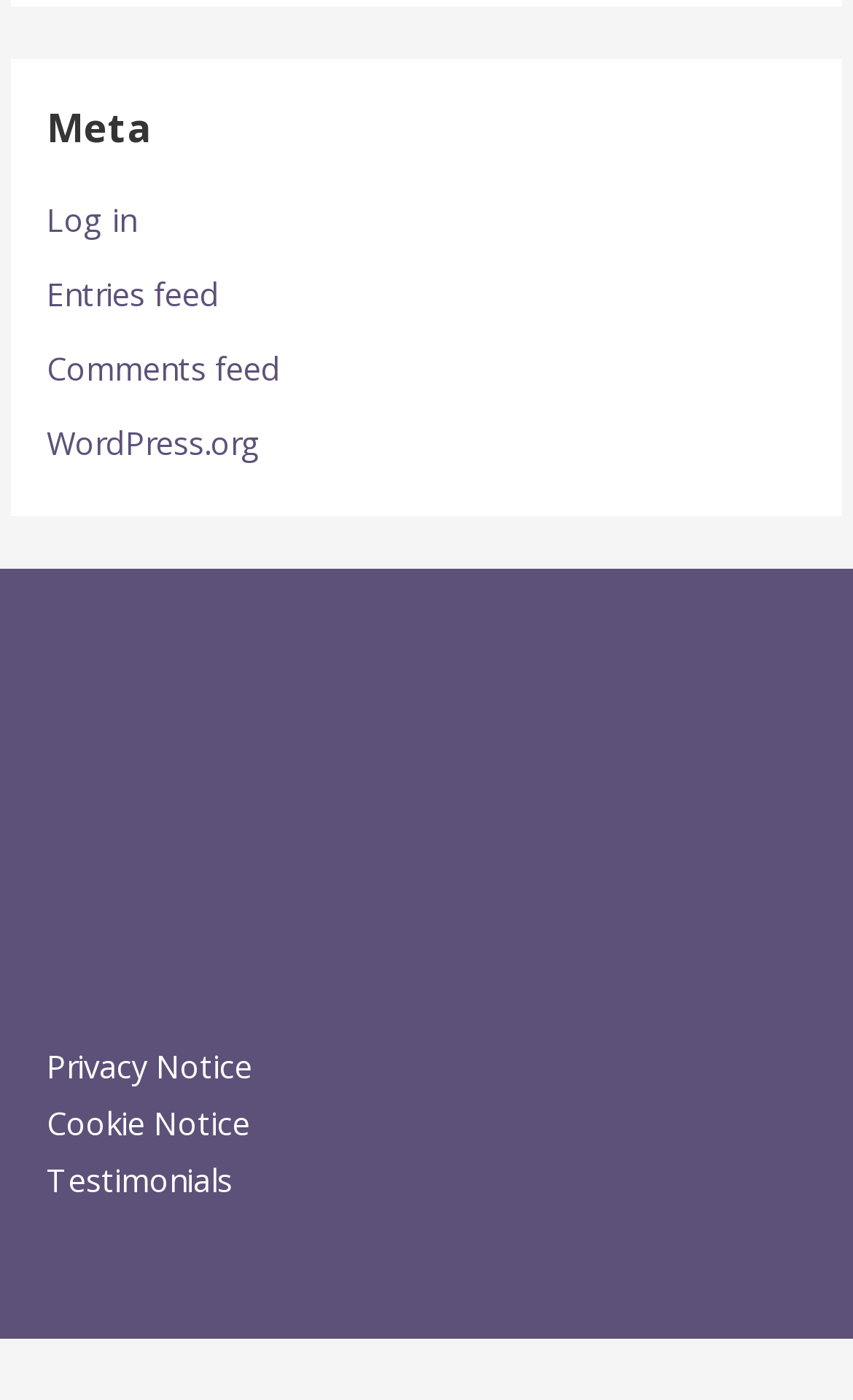Bounding box coordinates are specified in the format (top-left x, top-left y, bottom-right x, bottom-right y). All values are floating point numbers bounded between 0 and 1. Please provide the bounding box coordinate of the region this sentence describes: Center for Archival Collections

None